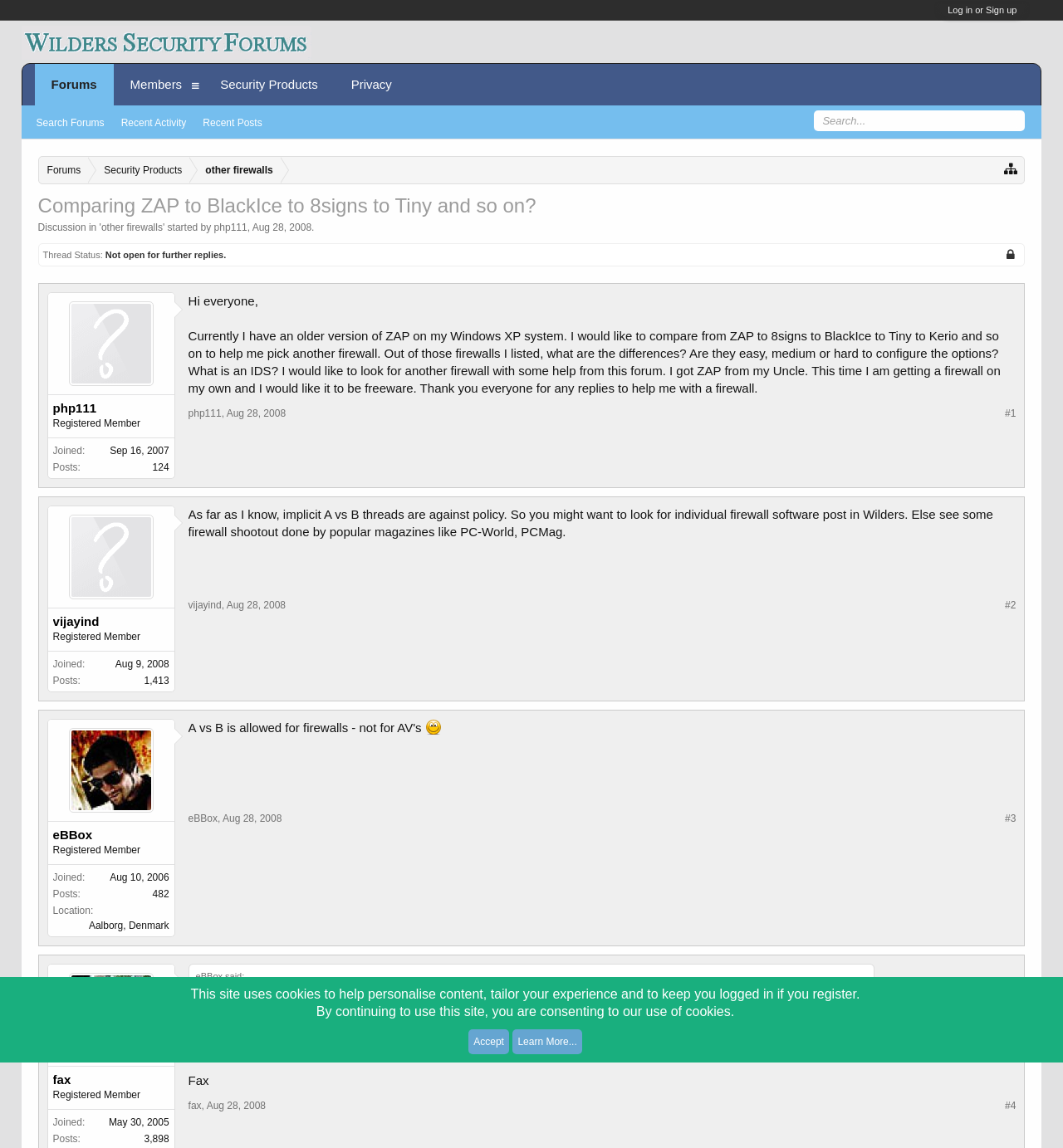What is the purpose of the original poster? Please answer the question using a single word or phrase based on the image.

To compare firewalls